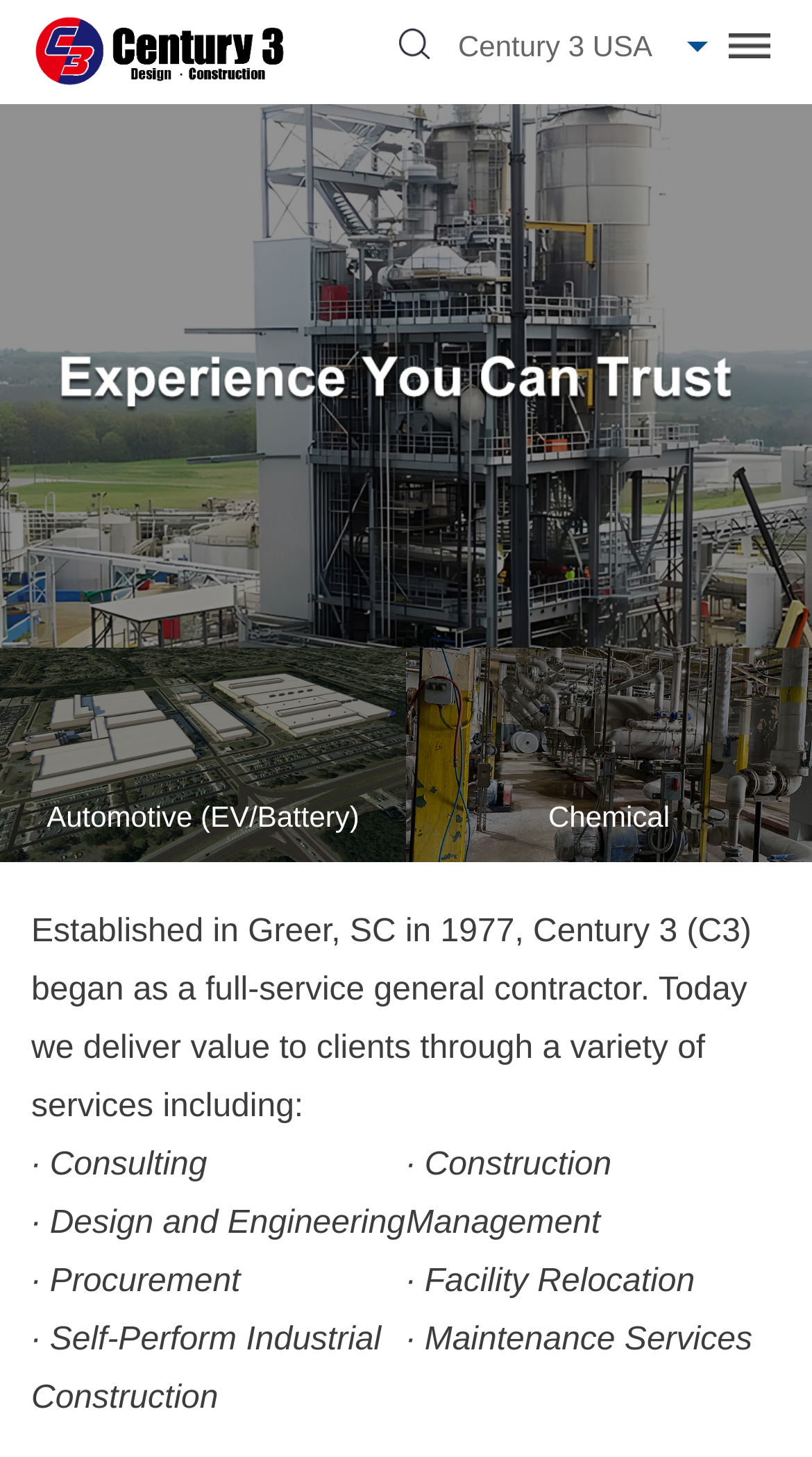Determine the bounding box for the UI element described here: "alt="首页banner3"".

[0.0, 0.071, 1.0, 0.445]